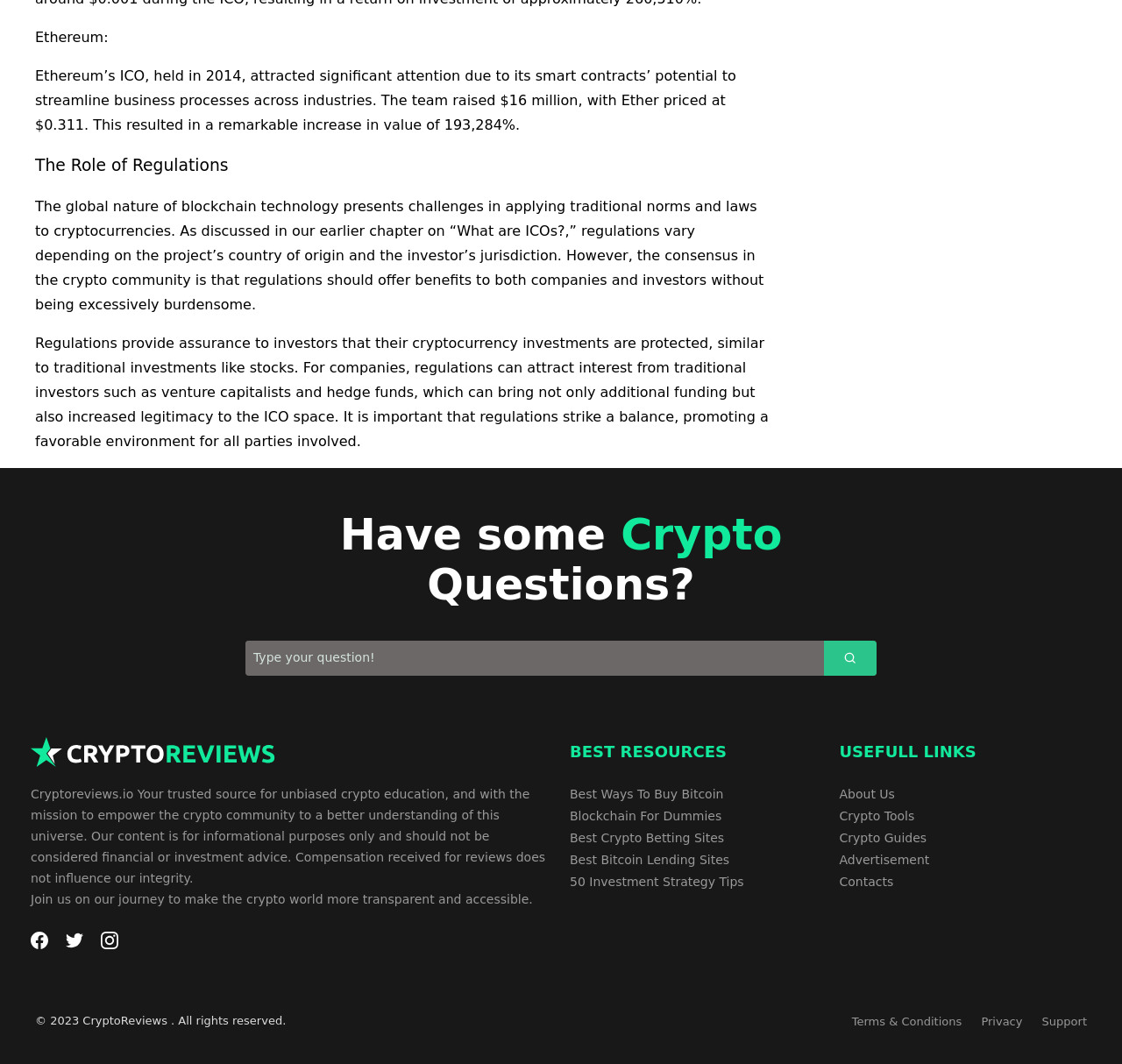Find the bounding box coordinates for the HTML element specified by: "News".

None